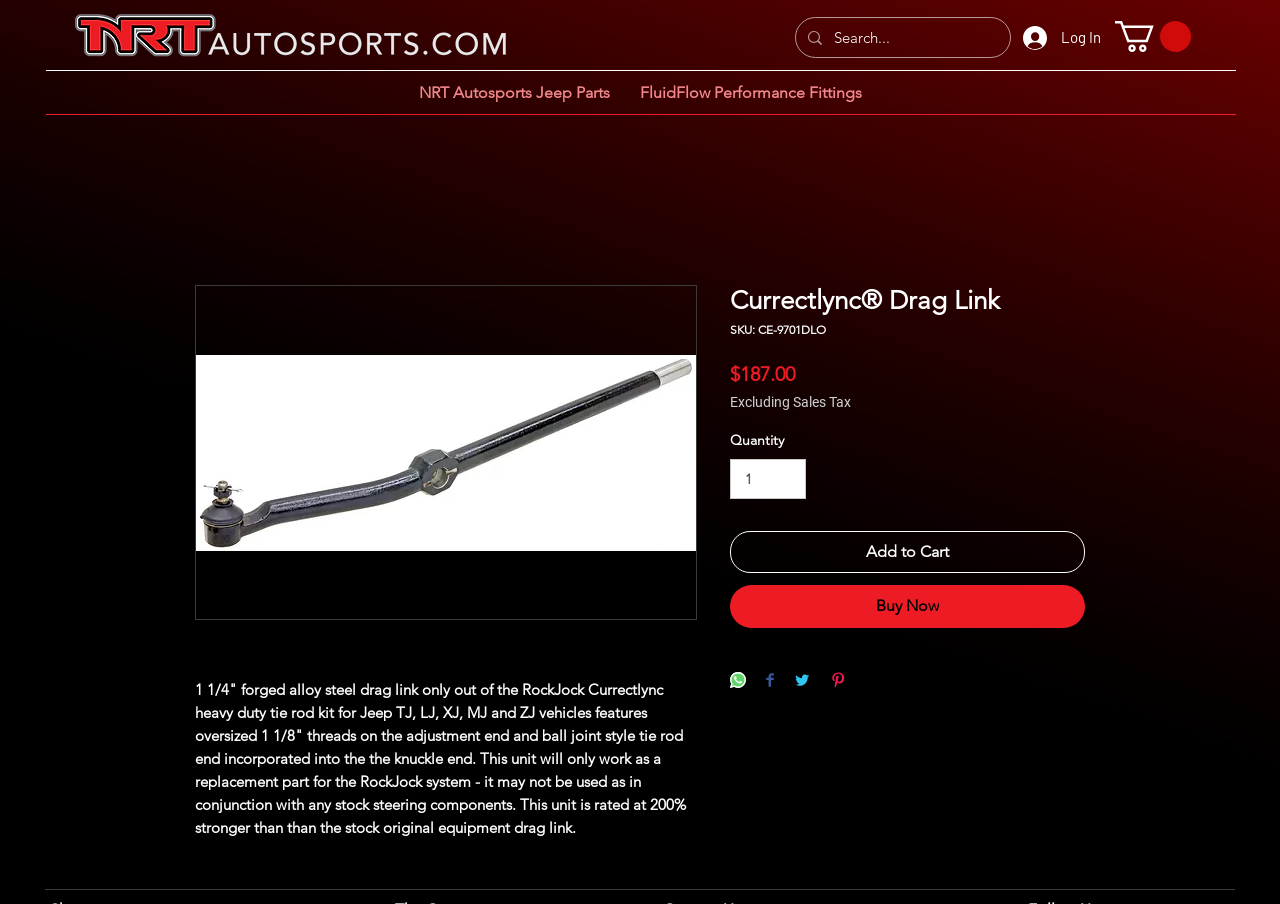Determine which piece of text is the heading of the webpage and provide it.

Currectlync® Drag Link